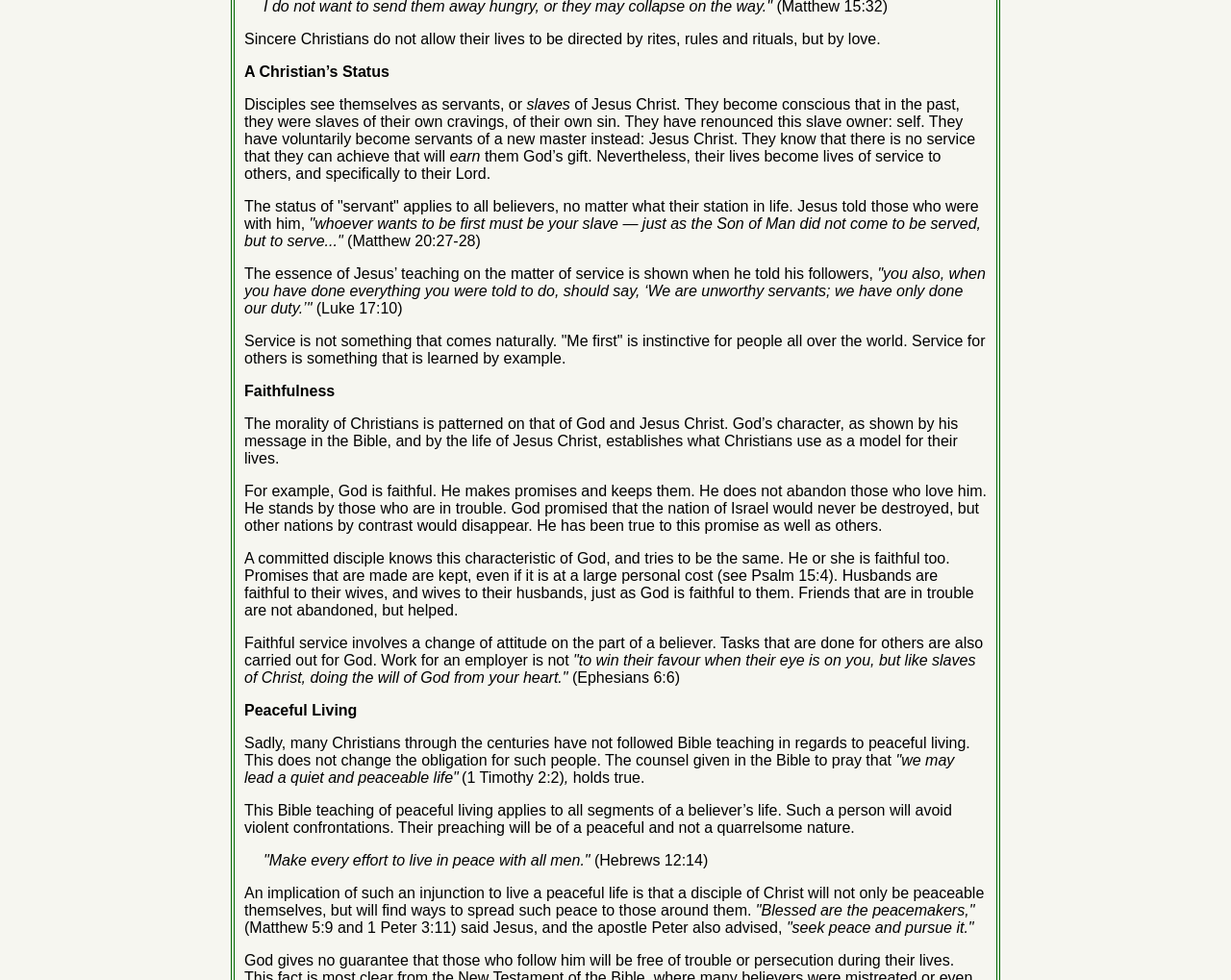Predict the bounding box of the UI element that fits this description: "Faithfulness".

[0.198, 0.391, 0.272, 0.407]